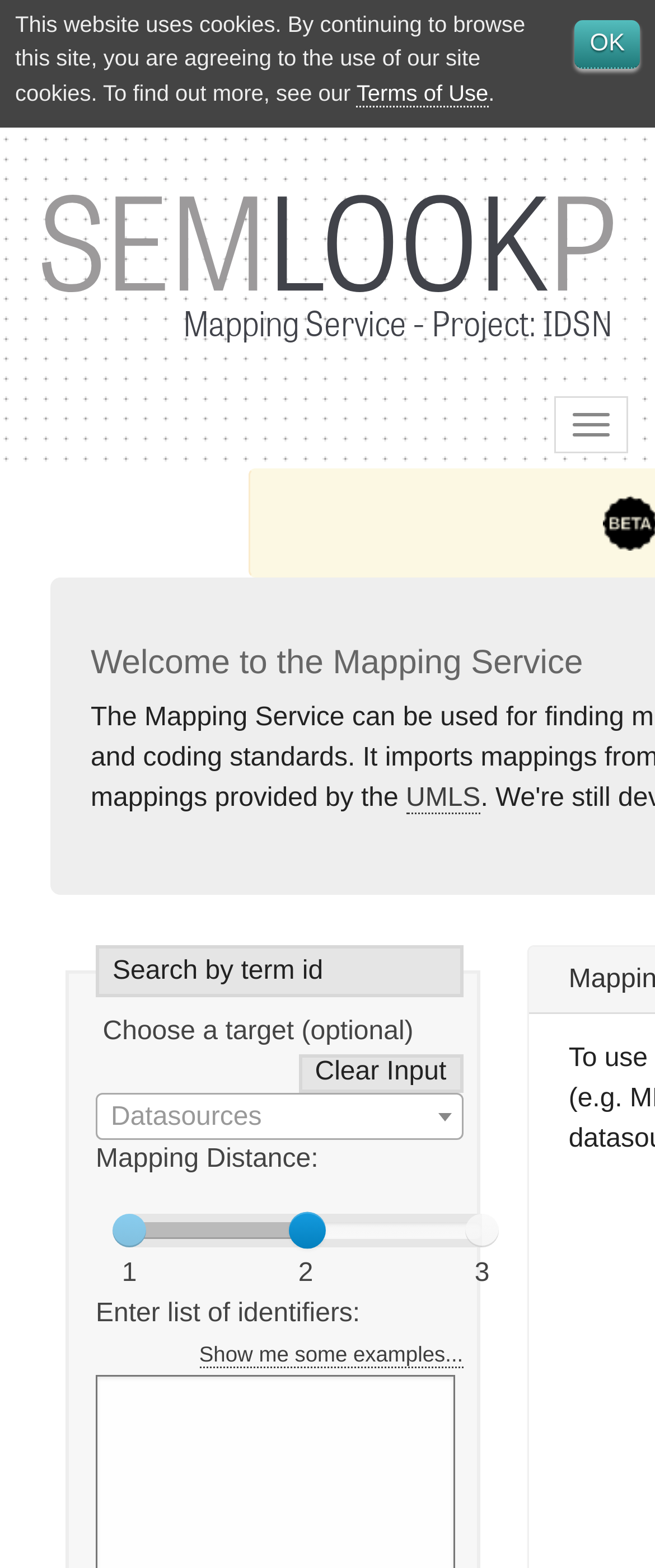Identify the bounding box coordinates for the element you need to click to achieve the following task: "Read the article description". Provide the bounding box coordinates as four float numbers between 0 and 1, in the form [left, top, right, bottom].

None